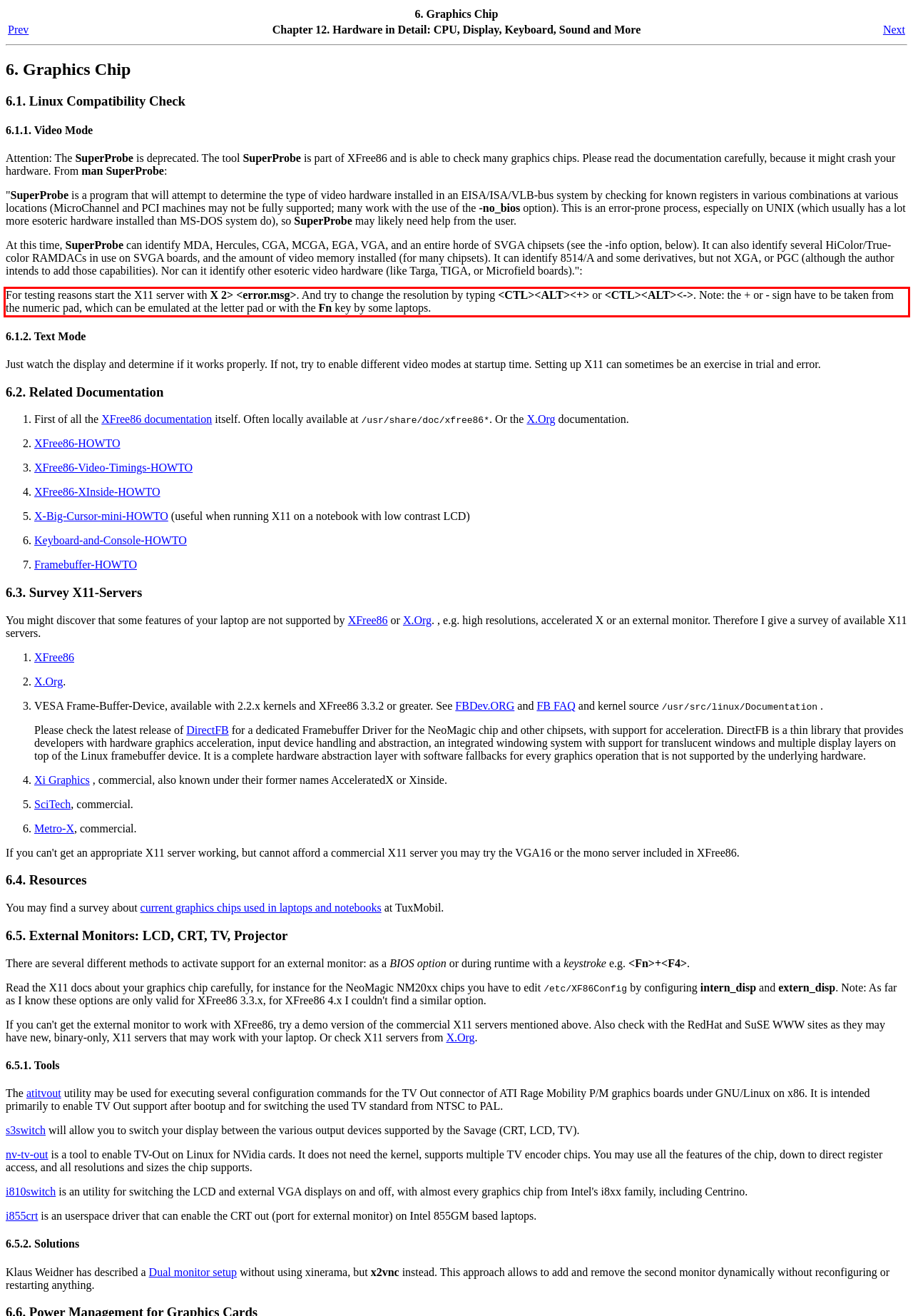You have a webpage screenshot with a red rectangle surrounding a UI element. Extract the text content from within this red bounding box.

For testing reasons start the X11 server with X 2> <error.msg>. And try to change the resolution by typing <CTL><ALT><+> or <CTL><ALT><->. Note: the + or - sign have to be taken from the numeric pad, which can be emulated at the letter pad or with the Fn key by some laptops.